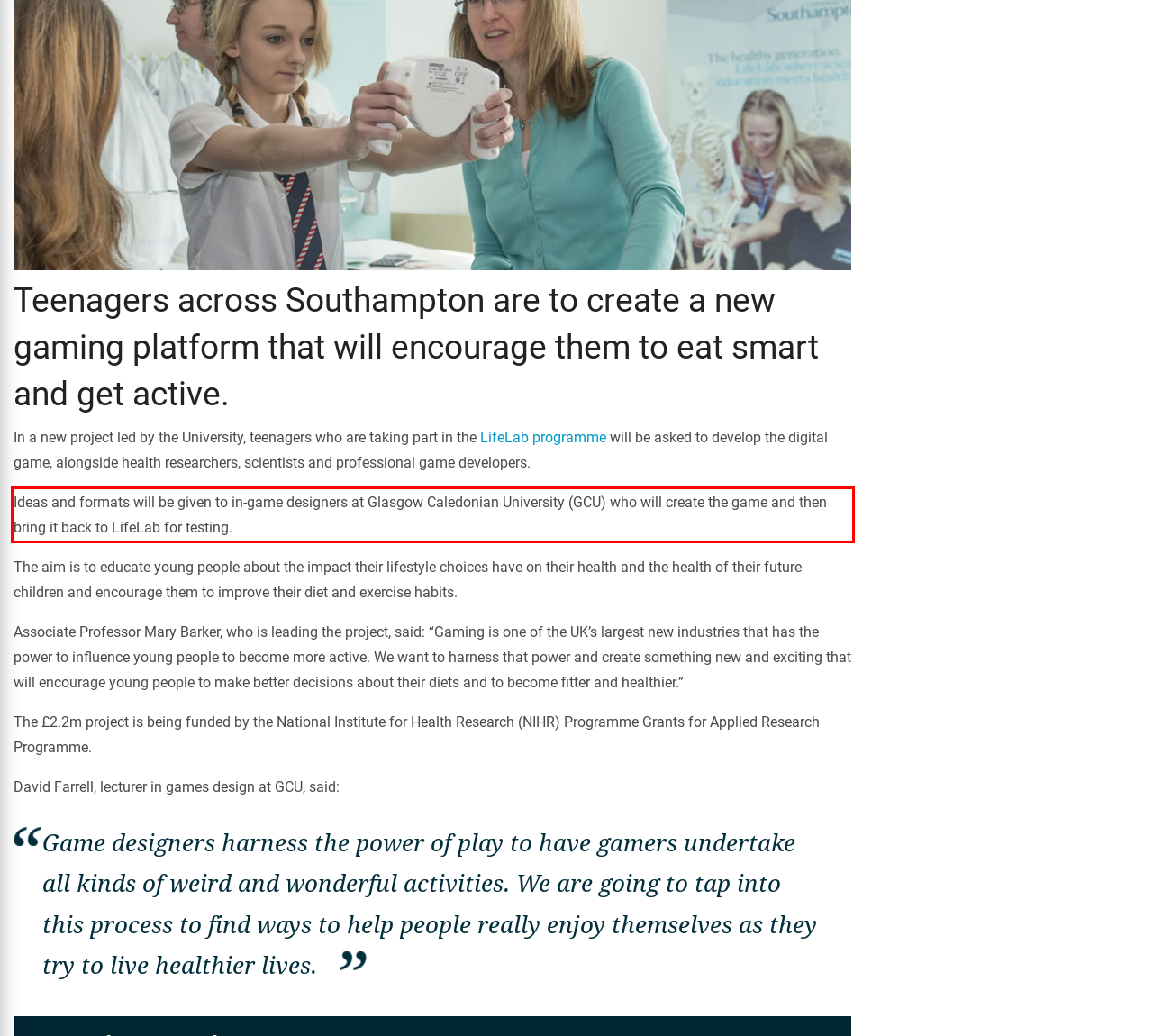Examine the screenshot of the webpage, locate the red bounding box, and perform OCR to extract the text contained within it.

Ideas and formats will be given to in-game designers at Glasgow Caledonian University (GCU) who will create the game and then bring it back to LifeLab for testing.